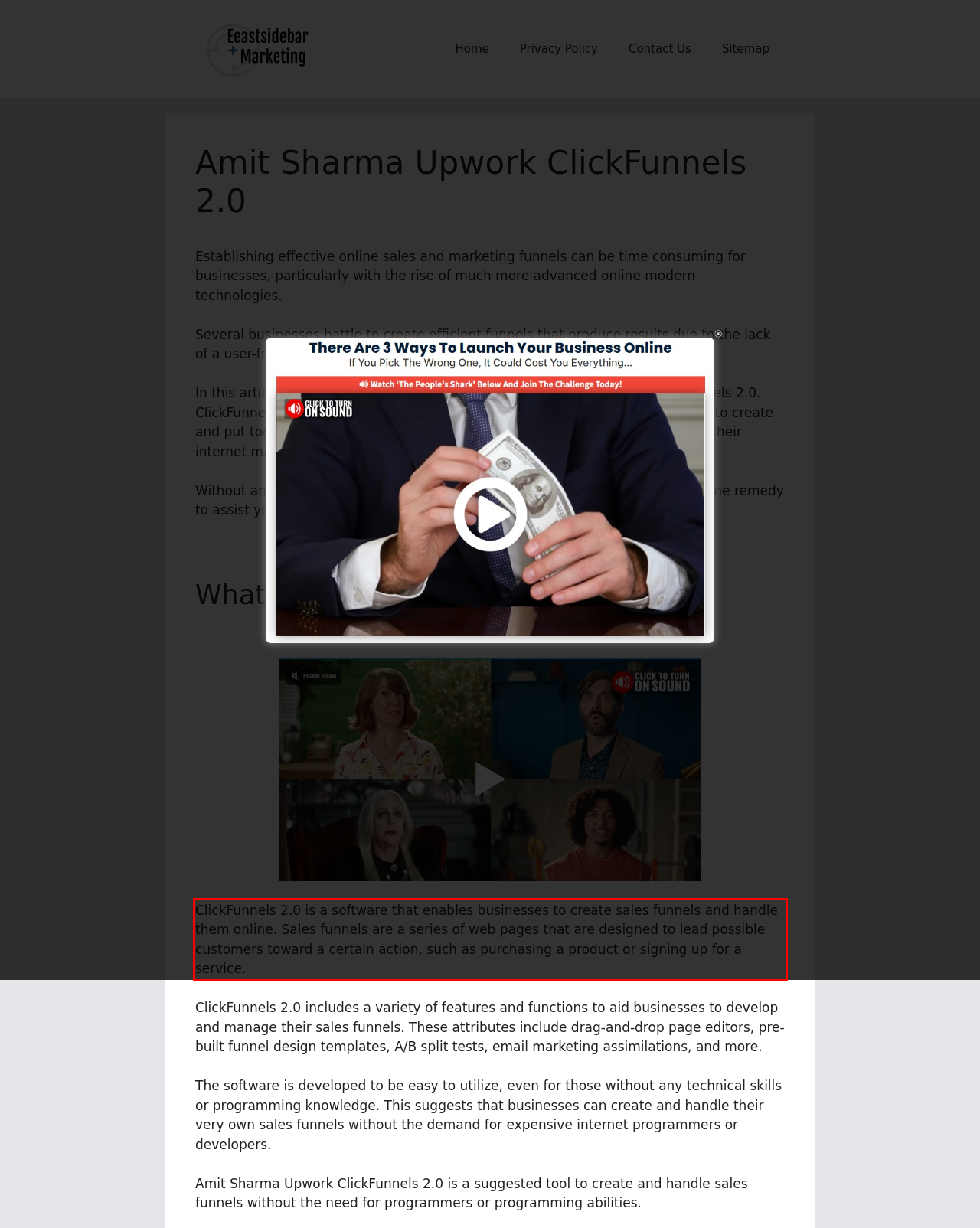Given a webpage screenshot, identify the text inside the red bounding box using OCR and extract it.

ClickFunnels 2.0 is a software that enables businesses to create sales funnels and handle them online. Sales funnels are a series of web pages that are designed to lead possible customers toward a certain action, such as purchasing a product or signing up for a service.